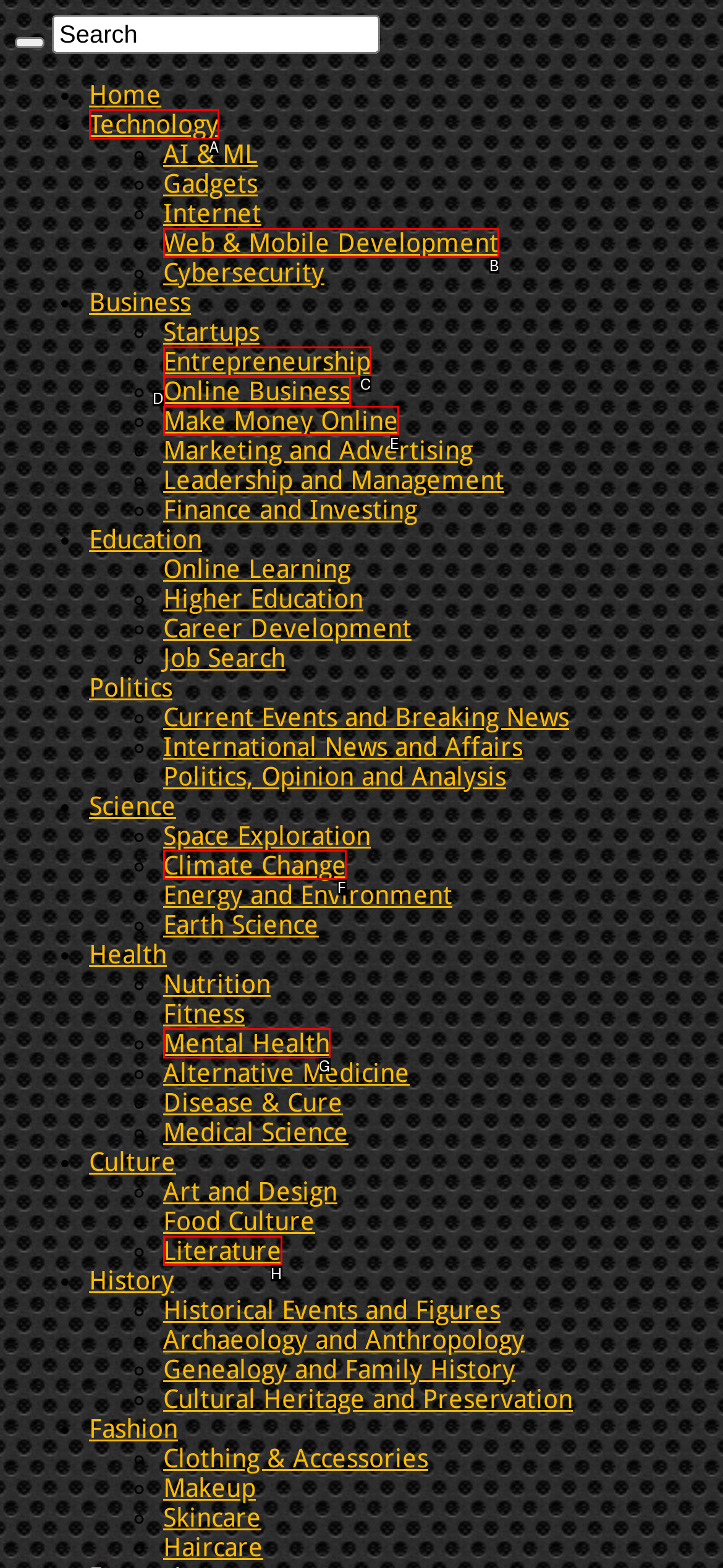Tell me which one HTML element you should click to complete the following task: Read about Climate Change
Answer with the option's letter from the given choices directly.

F